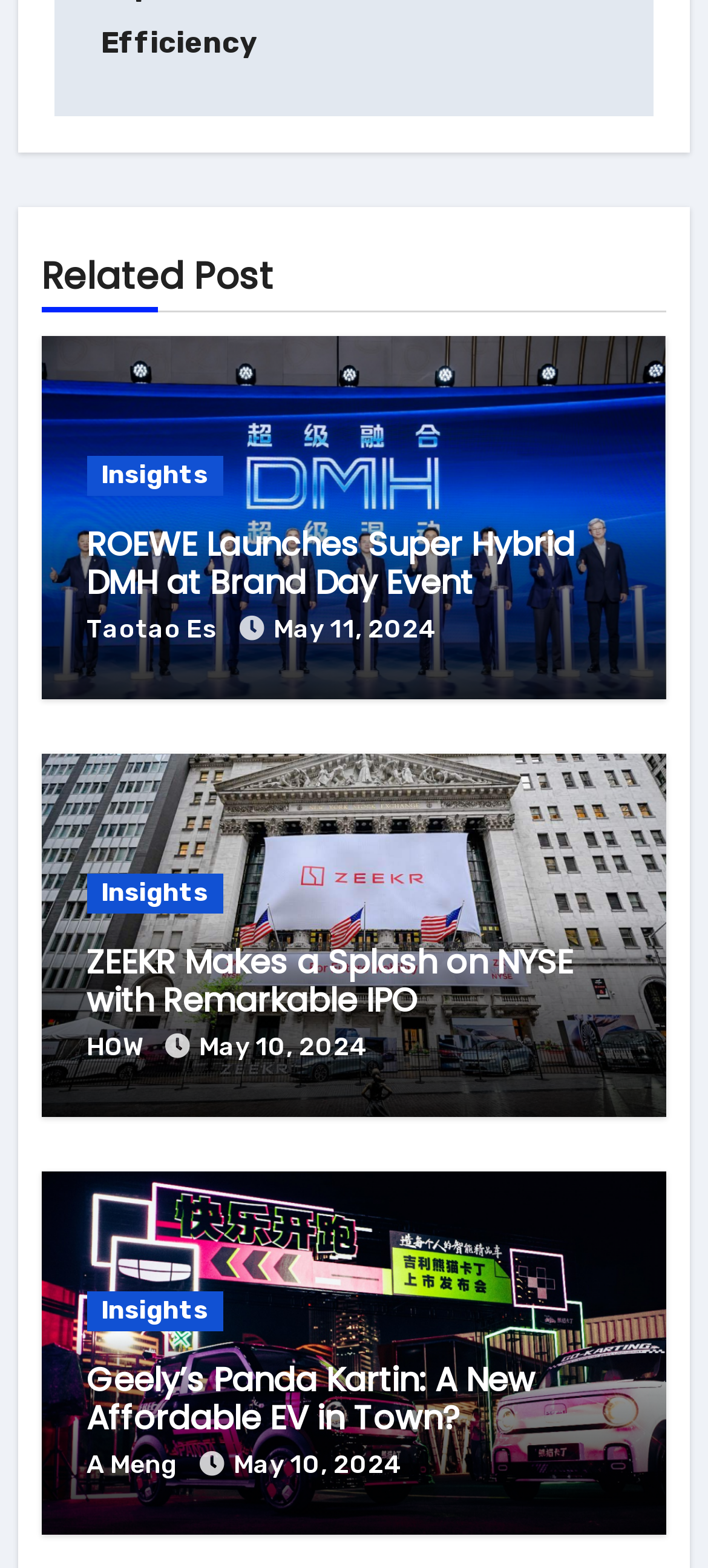Identify the bounding box of the HTML element described here: "Publications". Provide the coordinates as four float numbers between 0 and 1: [left, top, right, bottom].

None